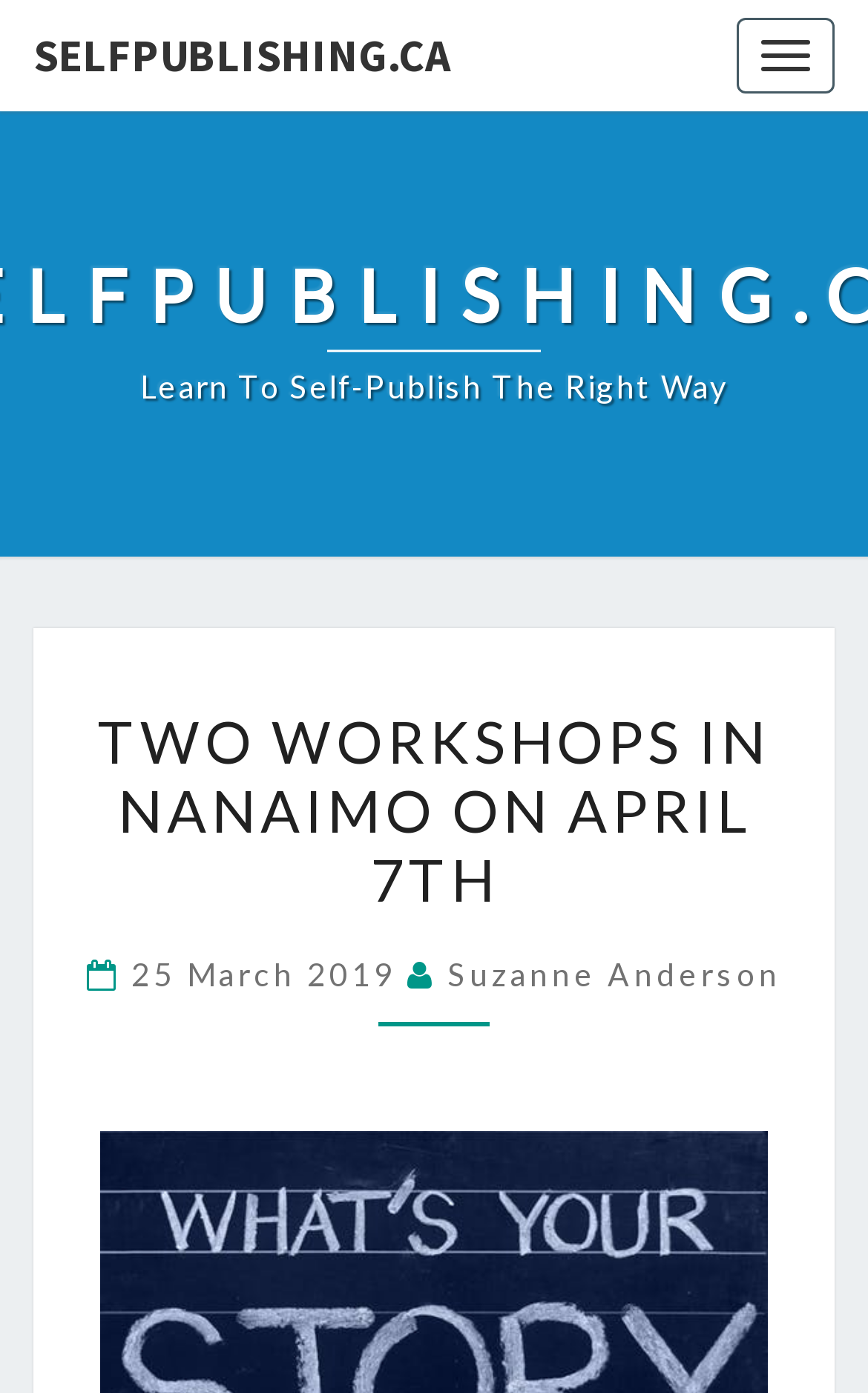Provide a short answer to the following question with just one word or phrase: How many links are there in the article?

2